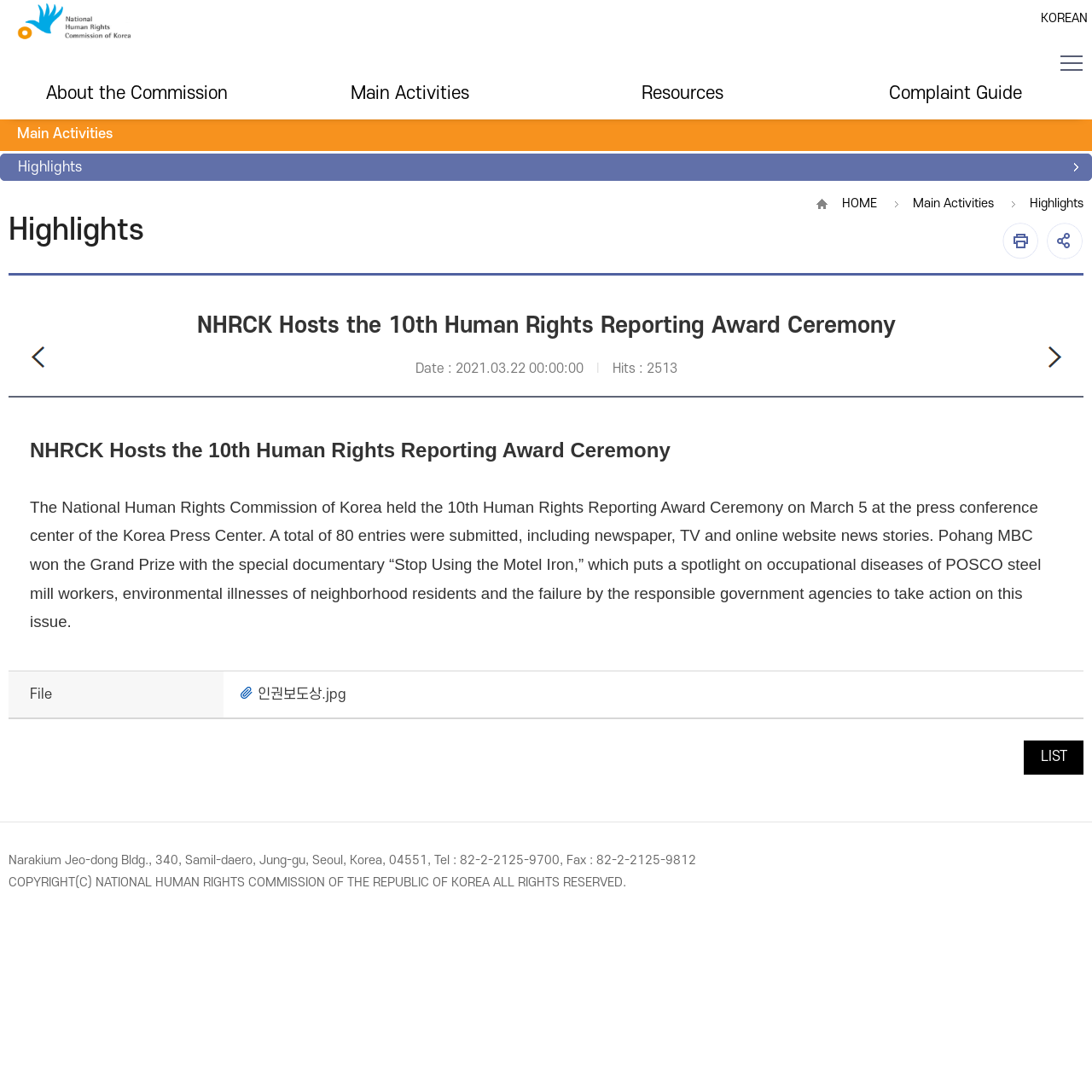Identify the bounding box coordinates for the element that needs to be clicked to fulfill this instruction: "Go to the 'LIST' page". Provide the coordinates in the format of four float numbers between 0 and 1: [left, top, right, bottom].

[0.938, 0.678, 0.992, 0.709]